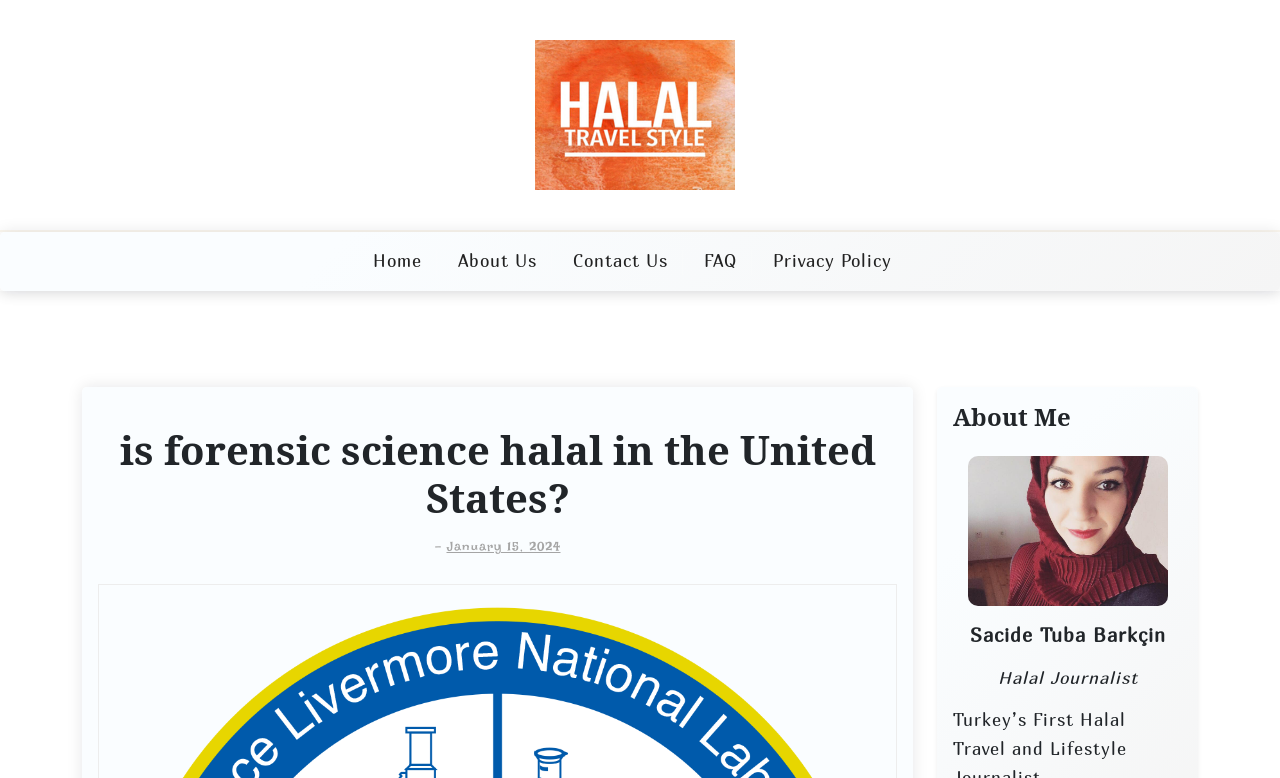Predict the bounding box coordinates for the UI element described as: "alt="Halal Travel Style"". The coordinates should be four float numbers between 0 and 1, presented as [left, top, right, bottom].

[0.418, 0.051, 0.574, 0.244]